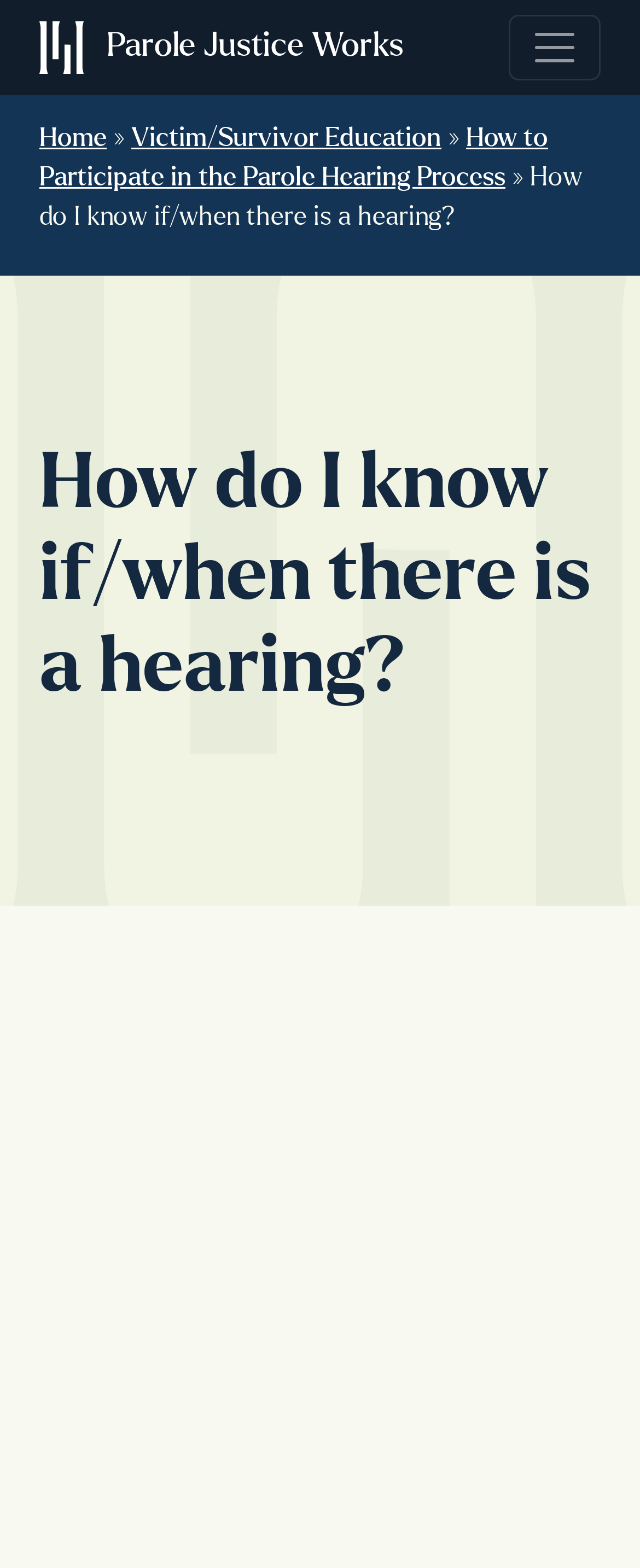Based on the image, provide a detailed response to the question:
What type of organization is Parole Justice Works?

Based on the webpage content, Parole Justice Works appears to be an organization that supports victims/survivors, providing them with information and resources related to the parole hearing process.